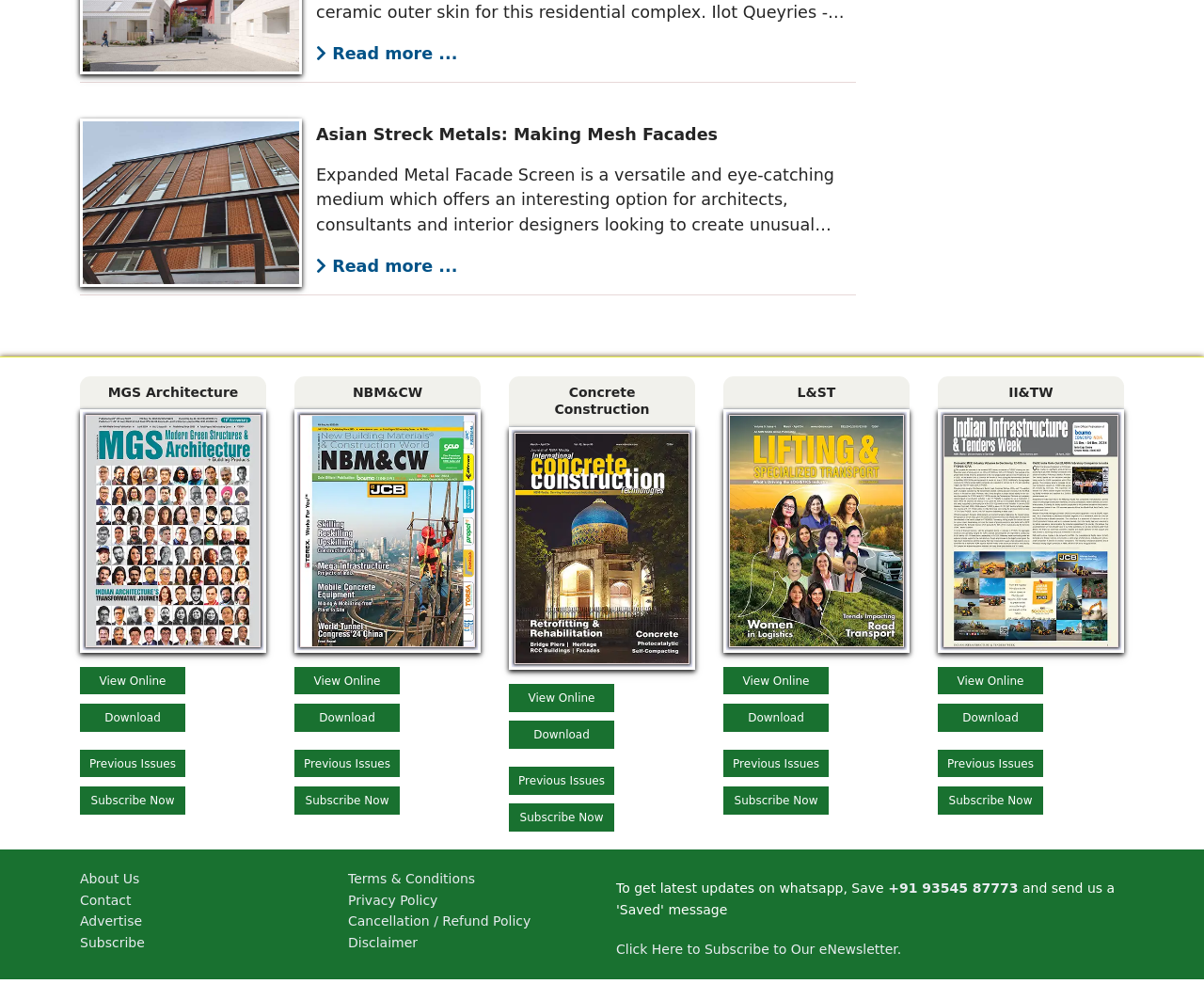Locate the UI element described by Subscribe Now and provide its bounding box coordinates. Use the format (top-left x, top-left y, bottom-right x, bottom-right y) with all values as floating point numbers between 0 and 1.

[0.245, 0.799, 0.332, 0.828]